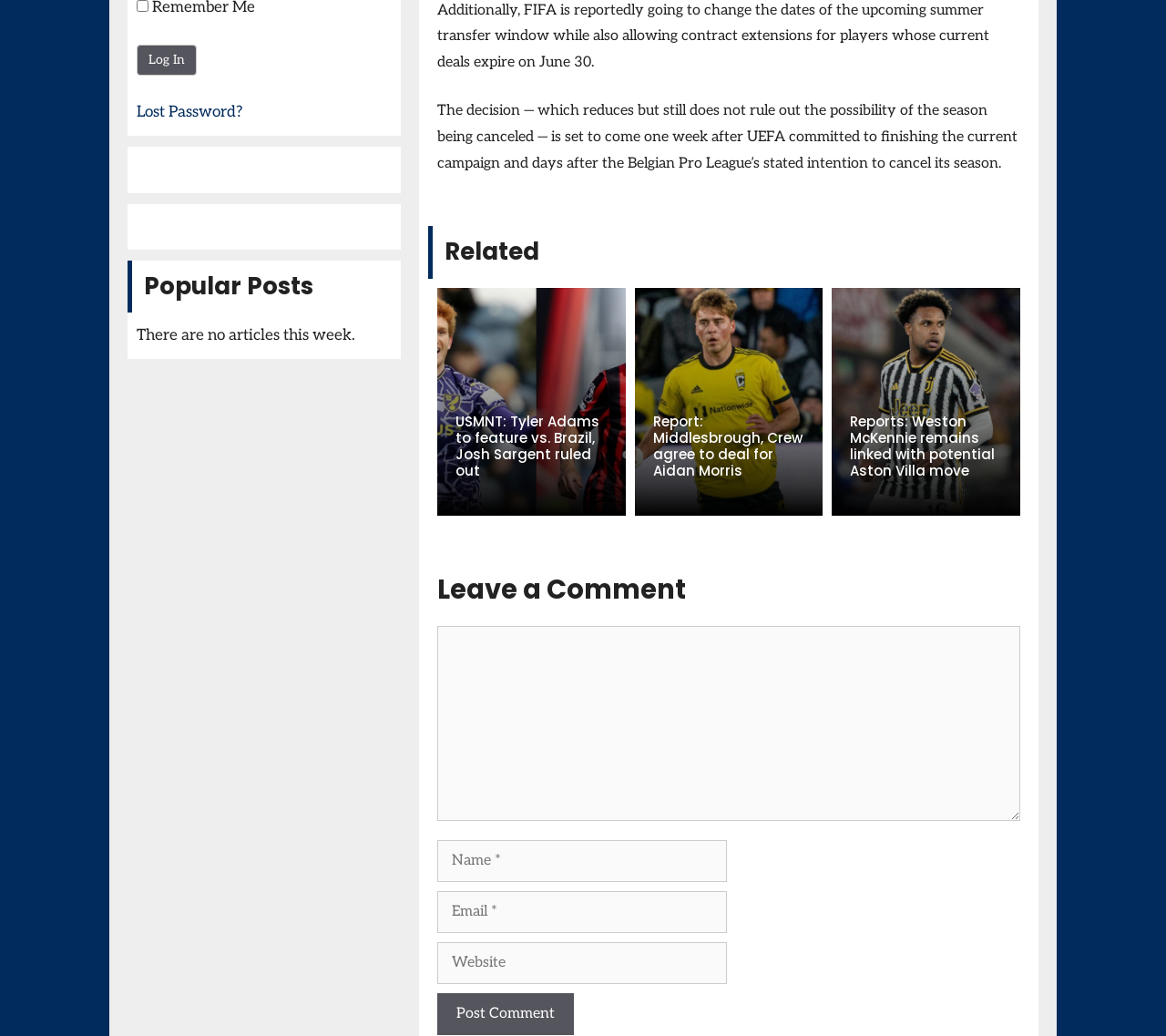Please determine the bounding box coordinates of the area that needs to be clicked to complete this task: 'View related news'. The coordinates must be four float numbers between 0 and 1, formatted as [left, top, right, bottom].

[0.375, 0.277, 0.536, 0.497]